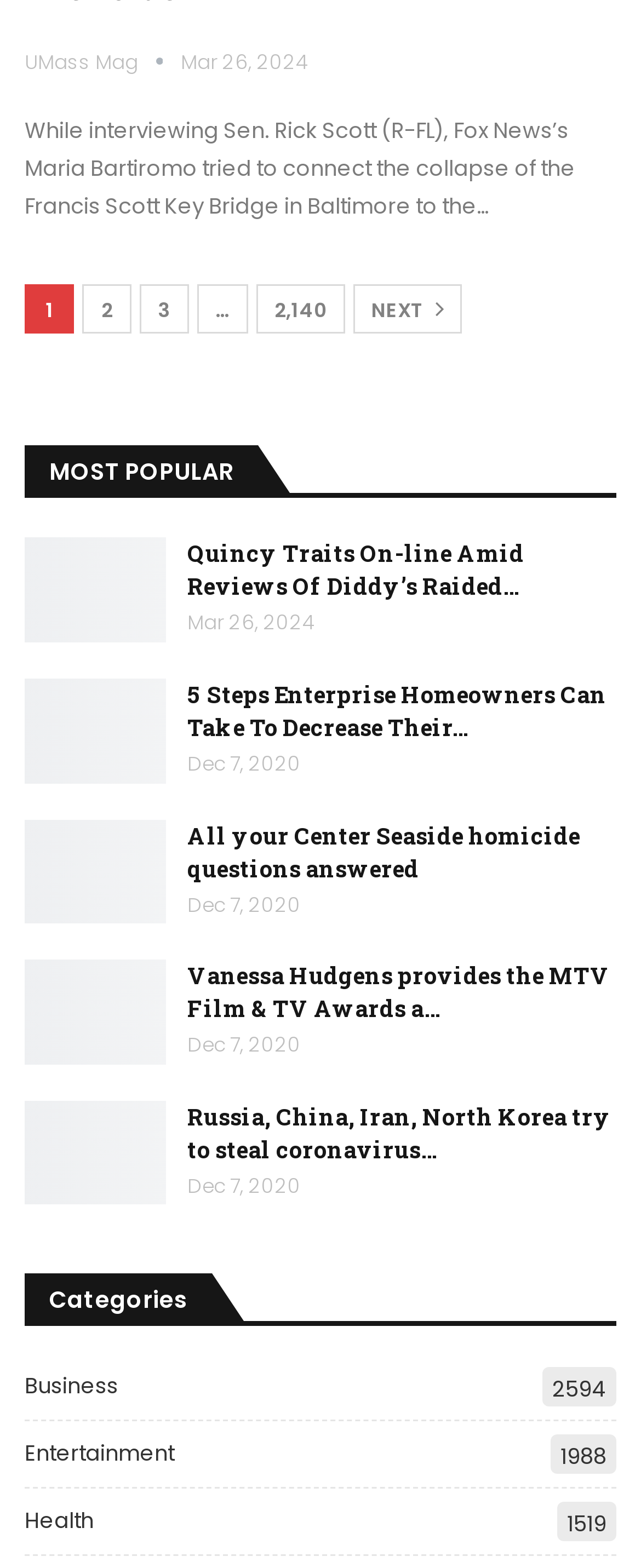Please find and report the bounding box coordinates of the element to click in order to perform the following action: "Get Sound mixer for windows 10". The coordinates should be expressed as four float numbers between 0 and 1, in the format [left, top, right, bottom].

None